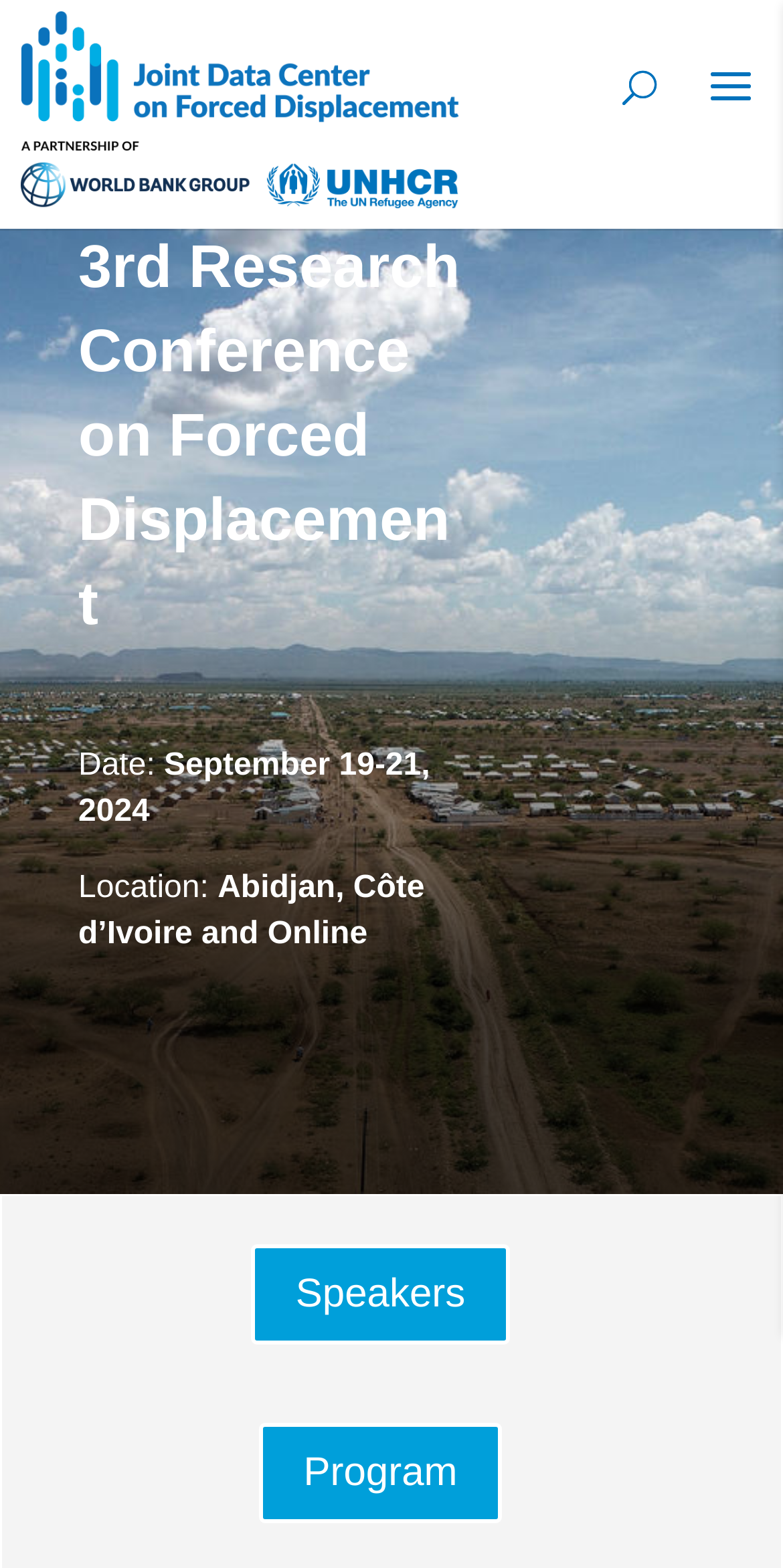Respond to the question with just a single word or phrase: 
How many links are related to the conference program?

1